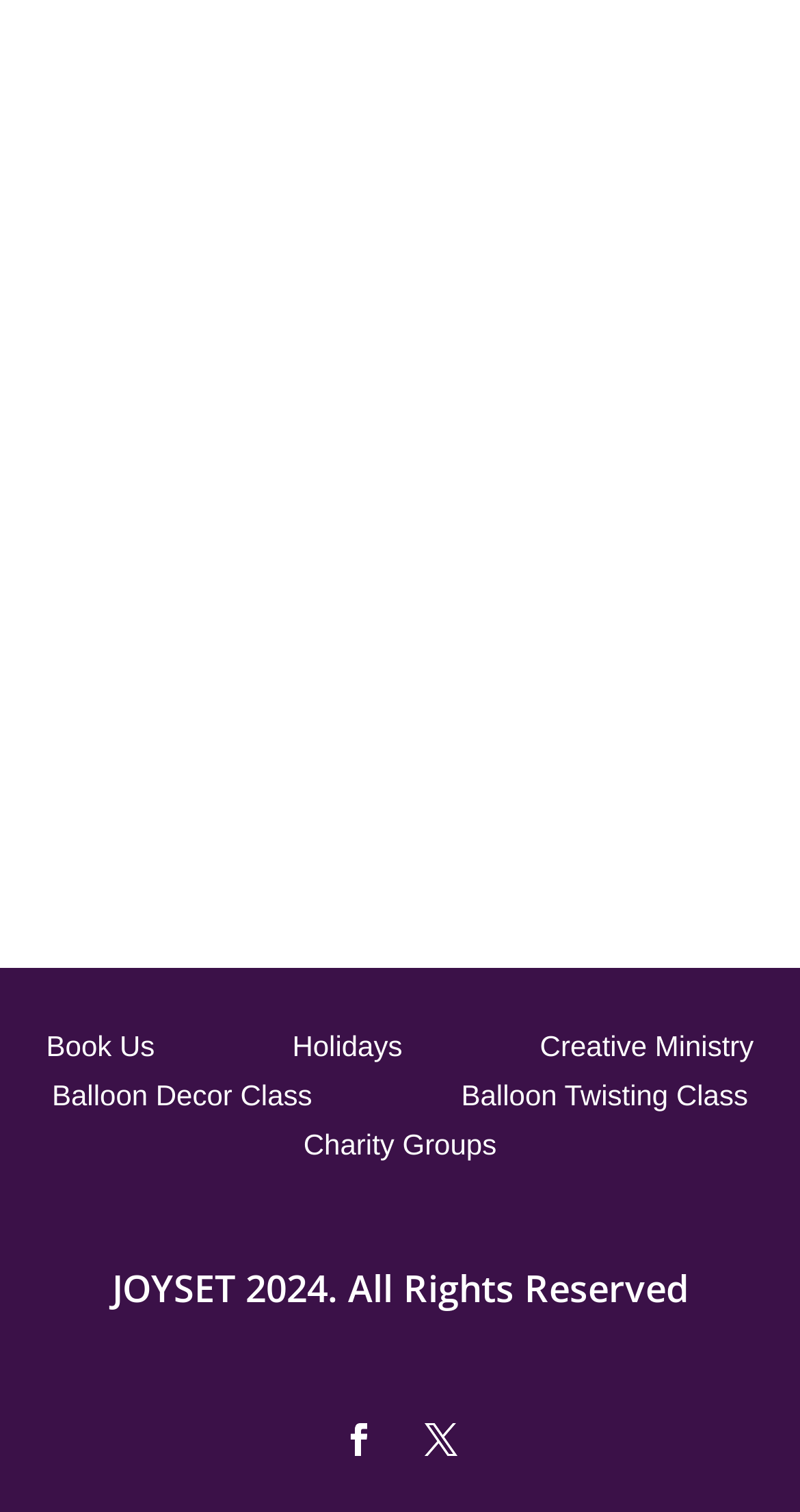Please identify the bounding box coordinates of the region to click in order to complete the given instruction: "Explore holiday options". The coordinates should be four float numbers between 0 and 1, i.e., [left, top, right, bottom].

[0.365, 0.682, 0.503, 0.712]